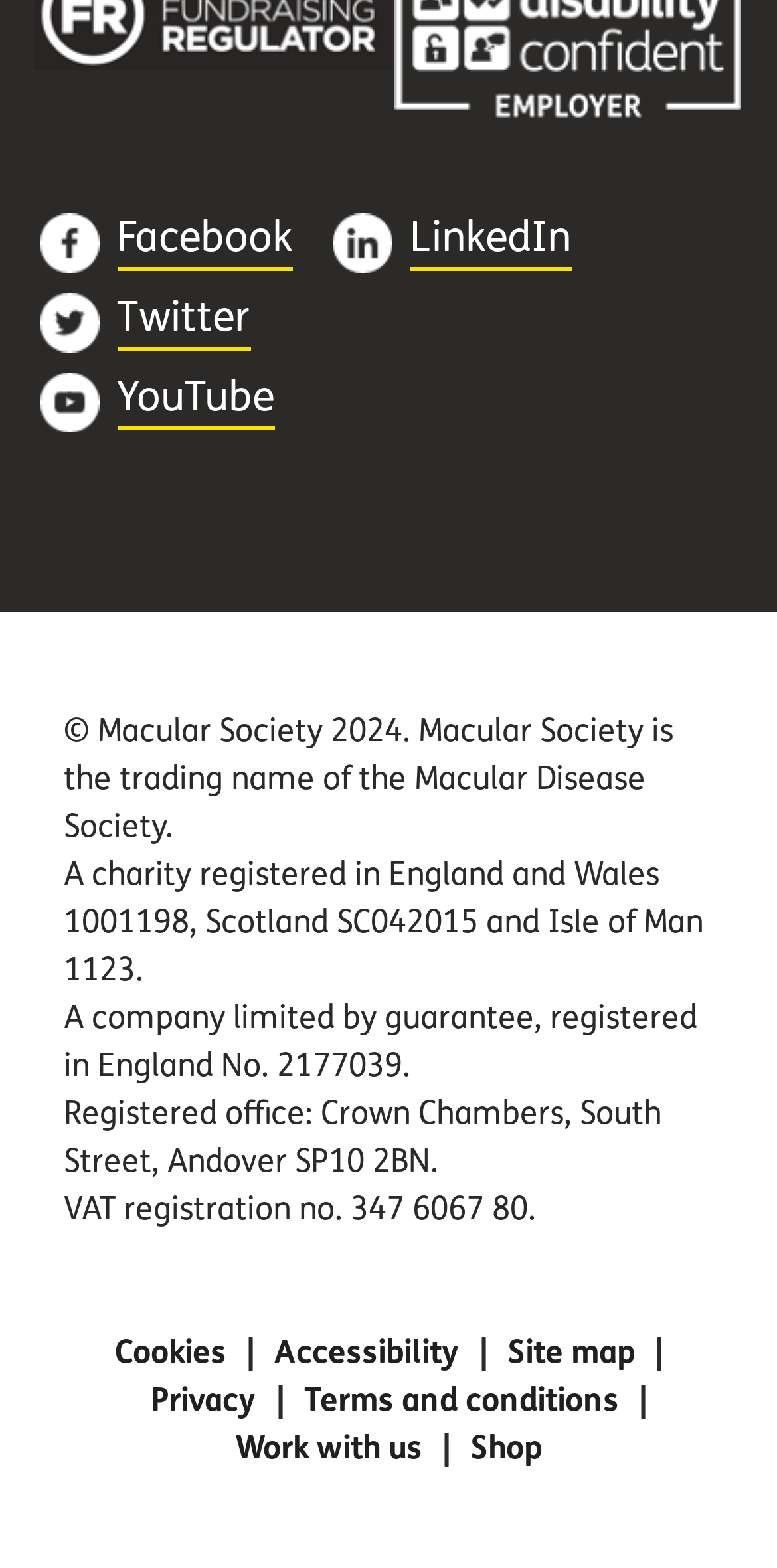What is the address of the registered office?
Please interpret the details in the image and answer the question thoroughly.

The webpage provides the address of the registered office, which is Crown Chambers, South Street, Andover SP10 2BN, as stated in the StaticText element.